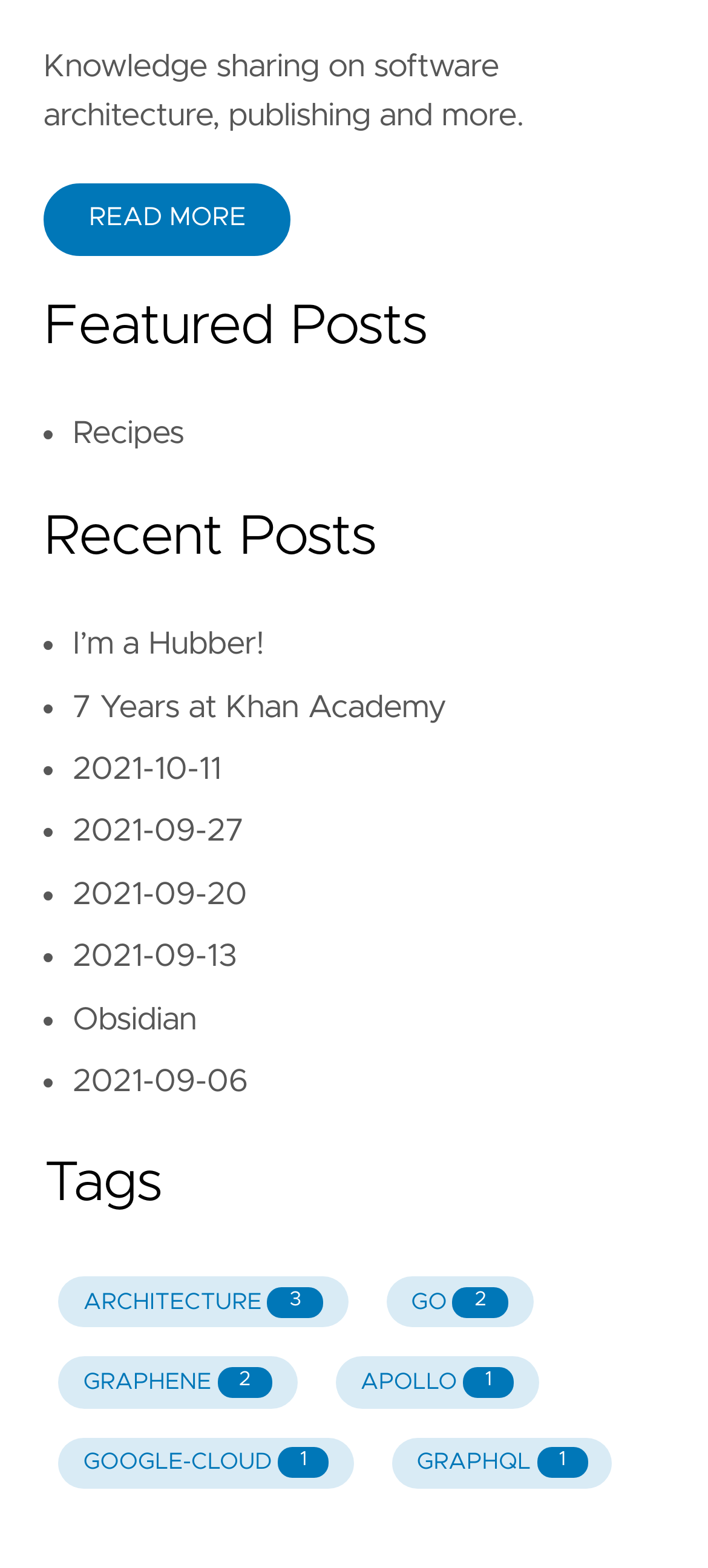Please find the bounding box coordinates (top-left x, top-left y, bottom-right x, bottom-right y) in the screenshot for the UI element described as follows: I’m a Hubber!

[0.103, 0.401, 0.373, 0.422]